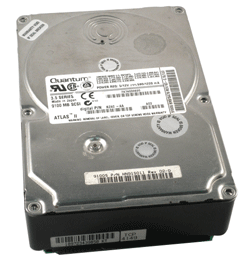What type of failures are Quantum hard disks prone to?
Refer to the screenshot and answer in one word or phrase.

mechanical failures